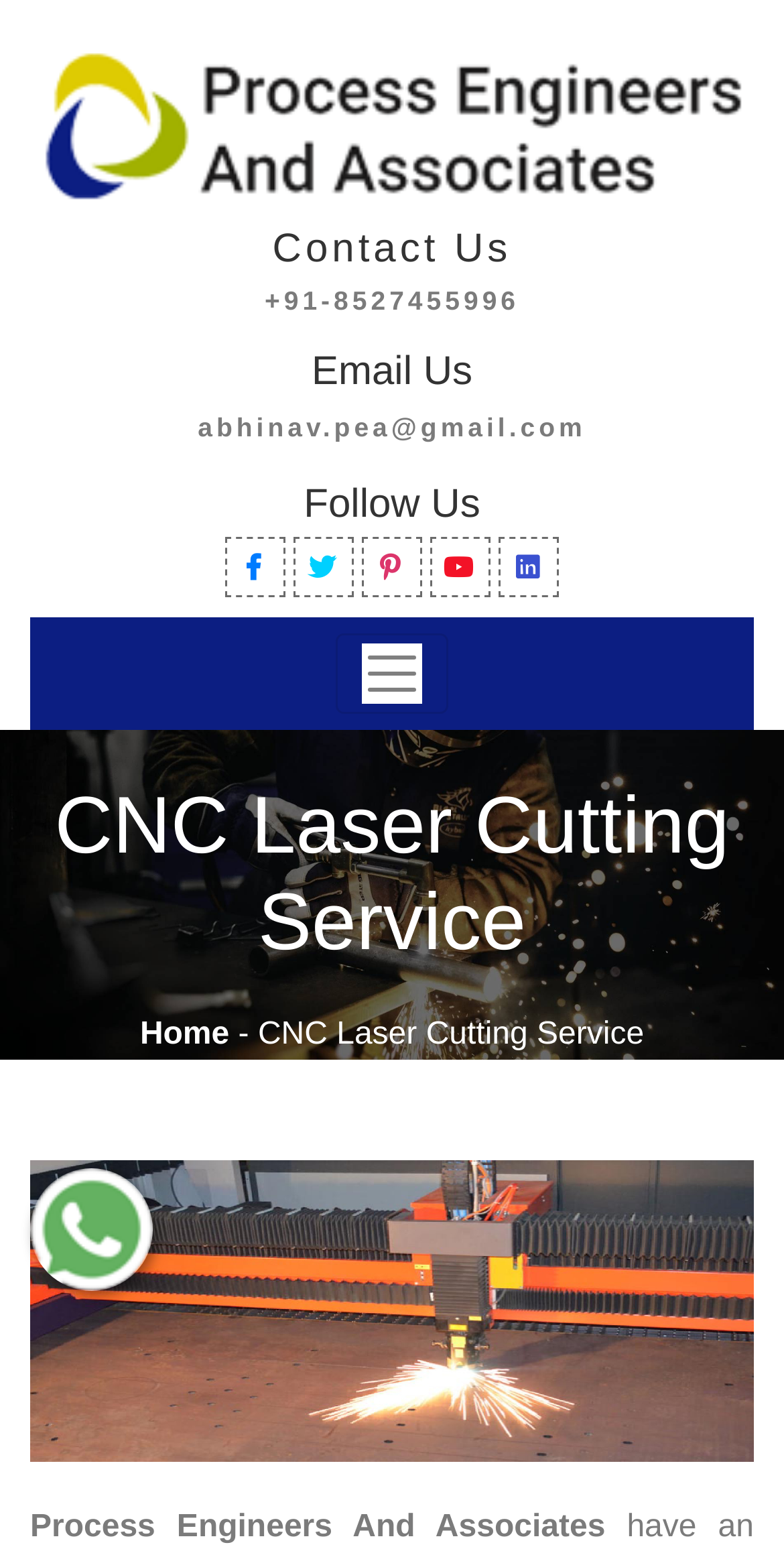How many navigation links are there?
Refer to the image and give a detailed answer to the query.

The navigation link can be found in the top-right corner of the webpage, where there is a button labeled 'Toggle navigation' that controls the navigation dropdown.